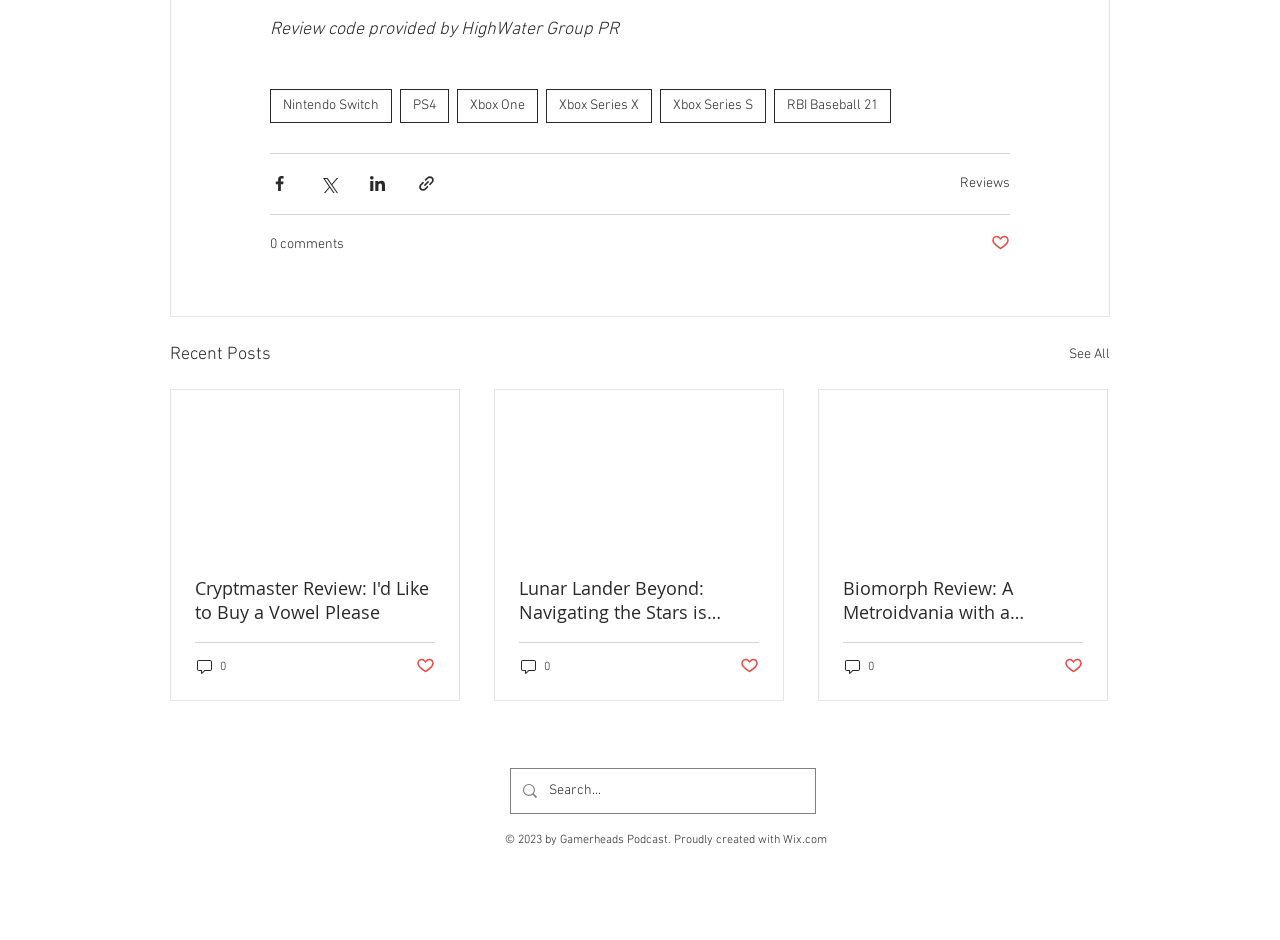Locate the bounding box coordinates of the element to click to perform the following action: 'Read Cryptmaster Review'. The coordinates should be given as four float values between 0 and 1, in the form of [left, top, right, bottom].

[0.152, 0.613, 0.34, 0.664]